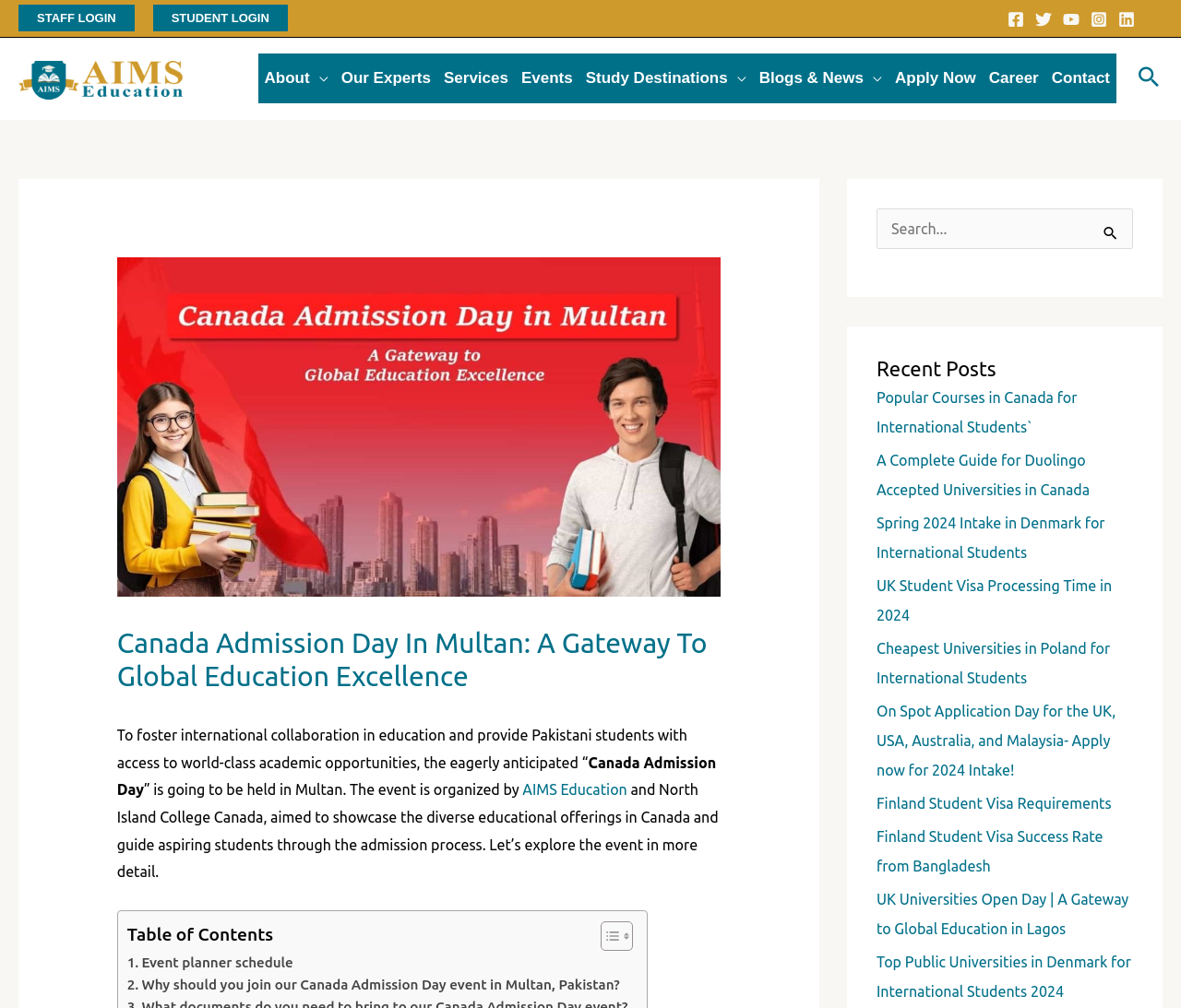How many social media links are there?
Please provide a comprehensive answer based on the details in the screenshot.

I counted the number of social media links by looking at the links with icons, which are Facebook, Twitter, YouTube, Instagram, and Linkedin.